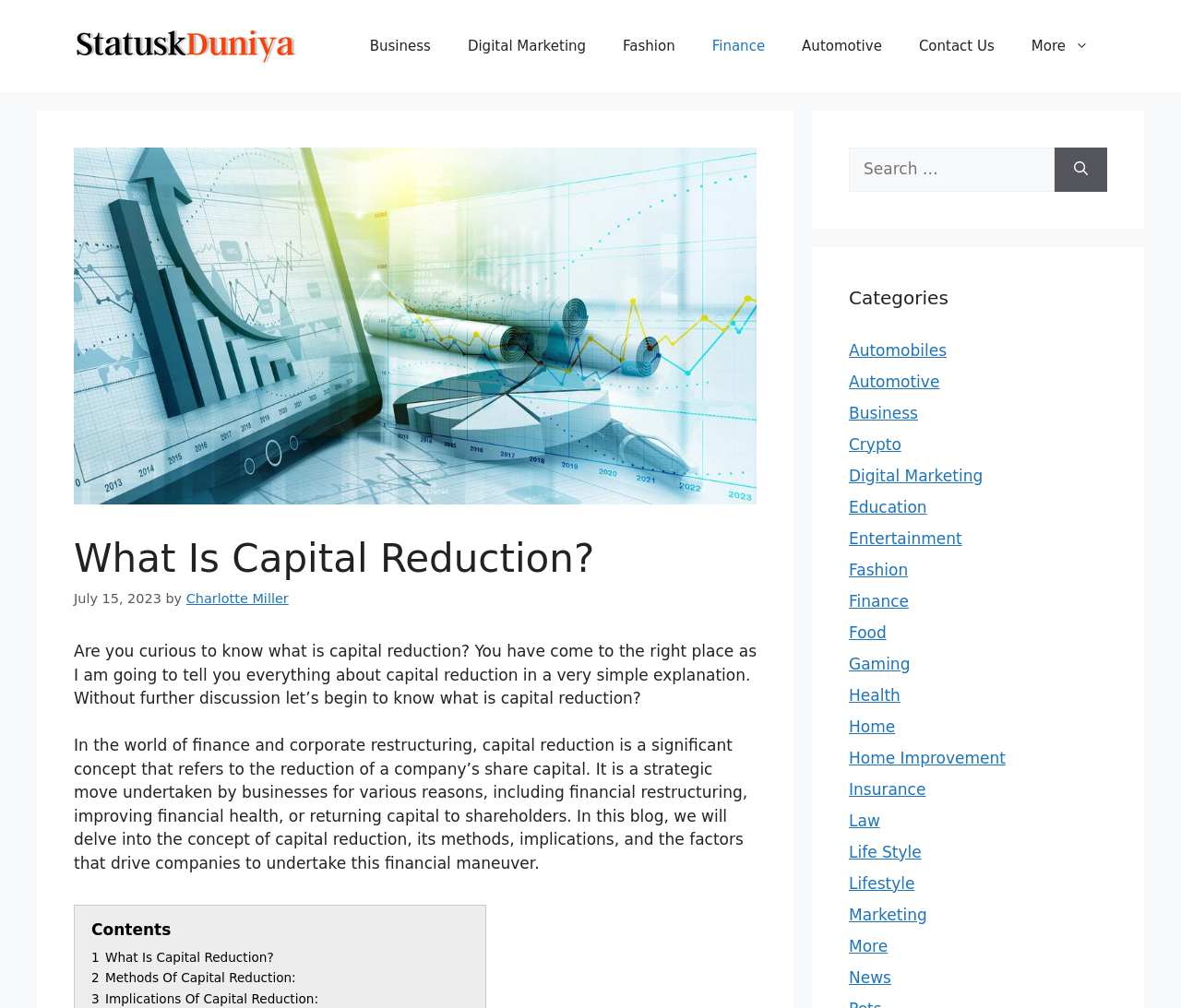Find the bounding box coordinates for the area that must be clicked to perform this action: "Click on the 'More' link".

[0.858, 0.018, 0.938, 0.073]